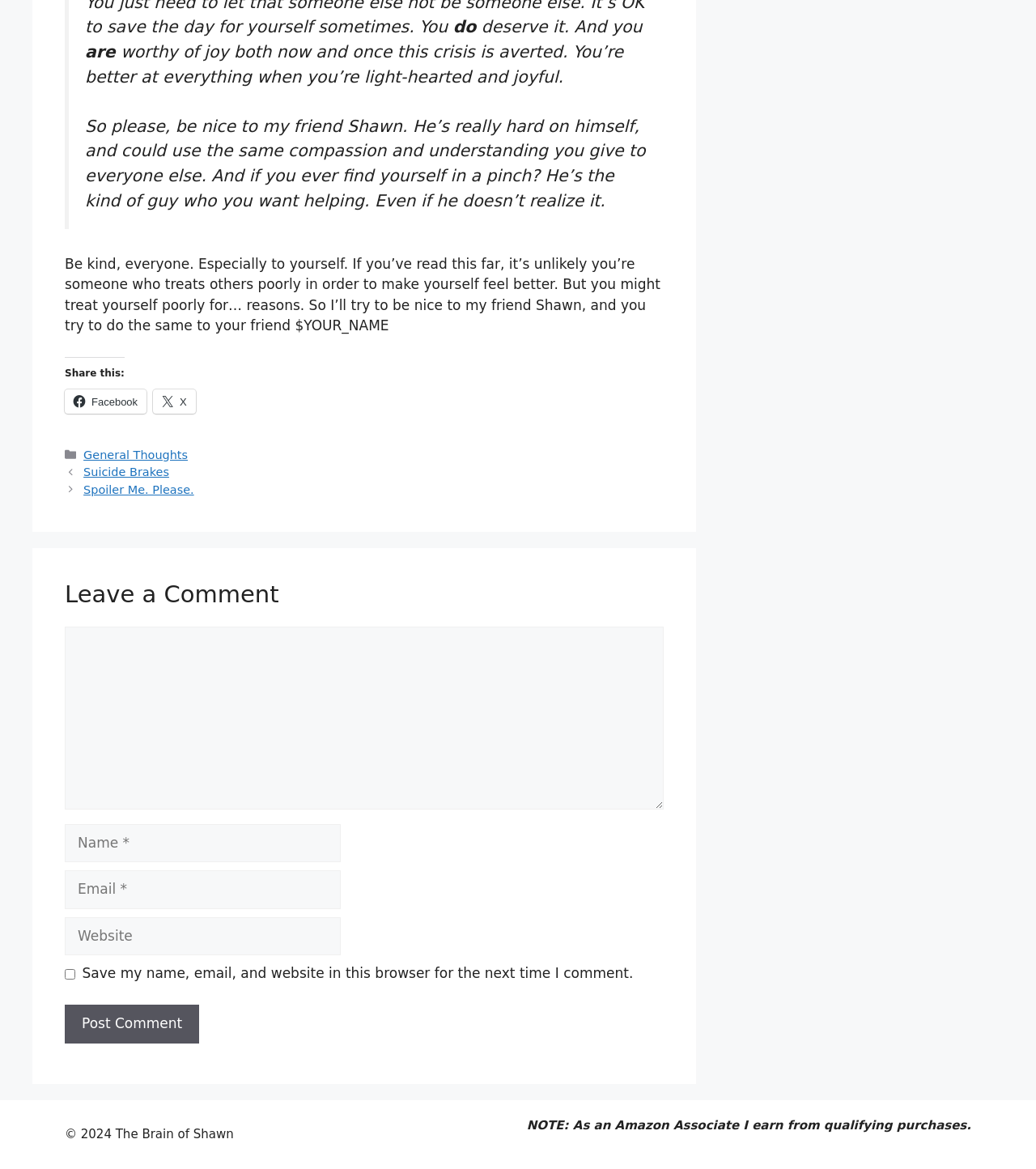Refer to the image and provide a thorough answer to this question:
What is the name of the website?

The name of the website is 'The Brain of Shawn', which is indicated by the copyright notice at the bottom of the page.